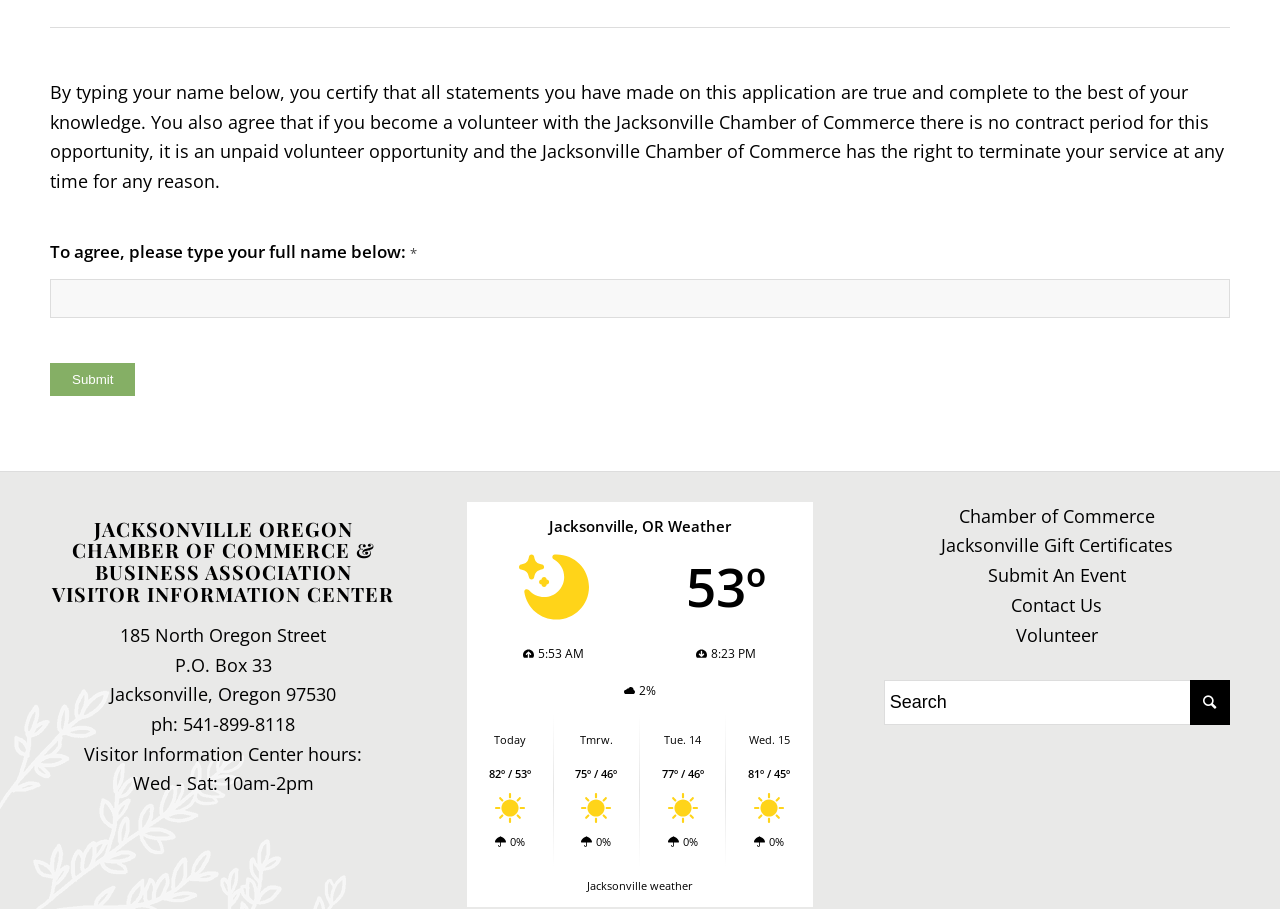Please find the bounding box coordinates of the element's region to be clicked to carry out this instruction: "submit the form".

[0.039, 0.399, 0.106, 0.435]